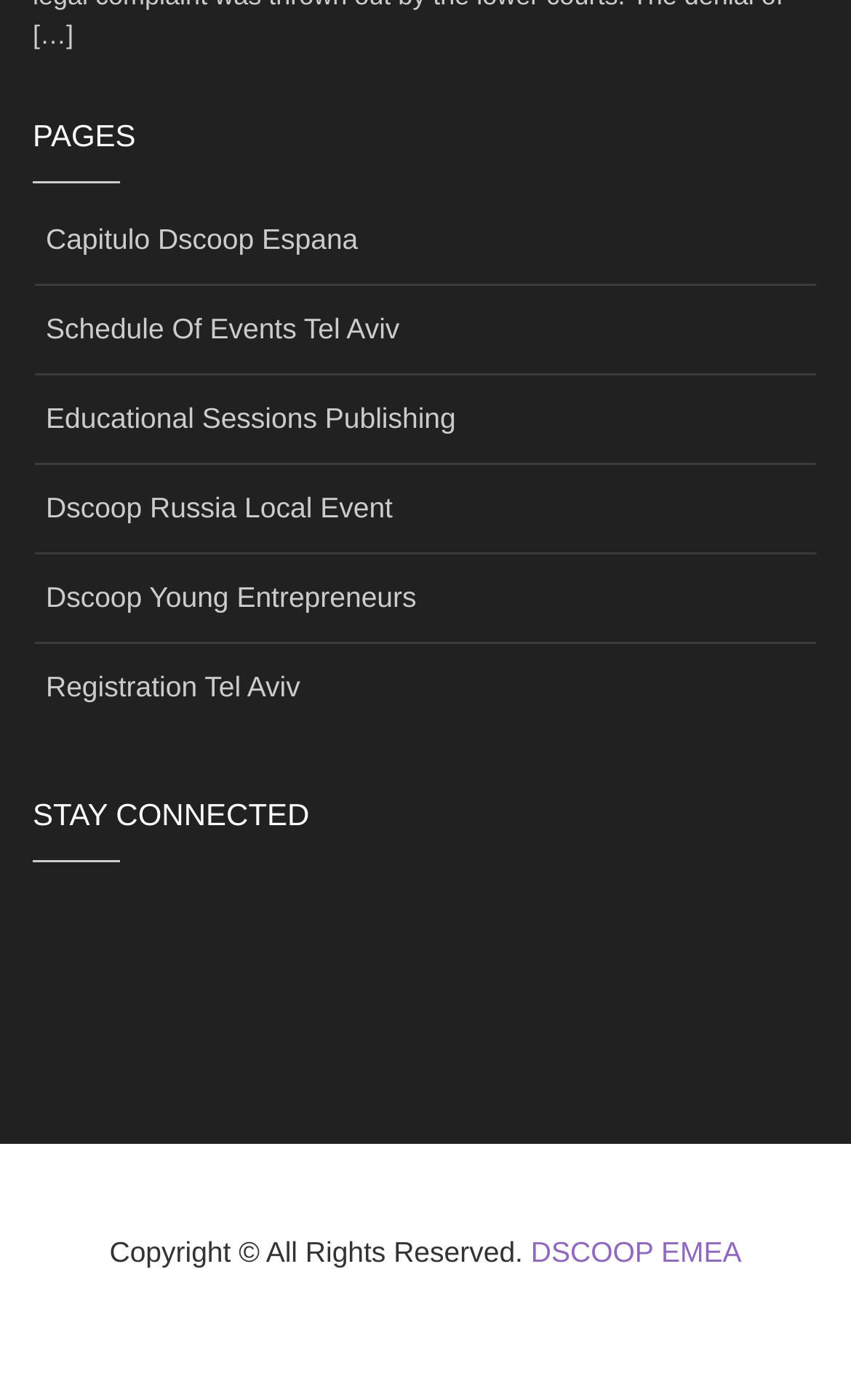Given the element description YALE MAXI-FLIP SPORT 12′, identify the bounding box coordinates for the UI element on the webpage screenshot. The format should be (top-left x, top-left y, bottom-right x, bottom-right y), with values between 0 and 1.

None